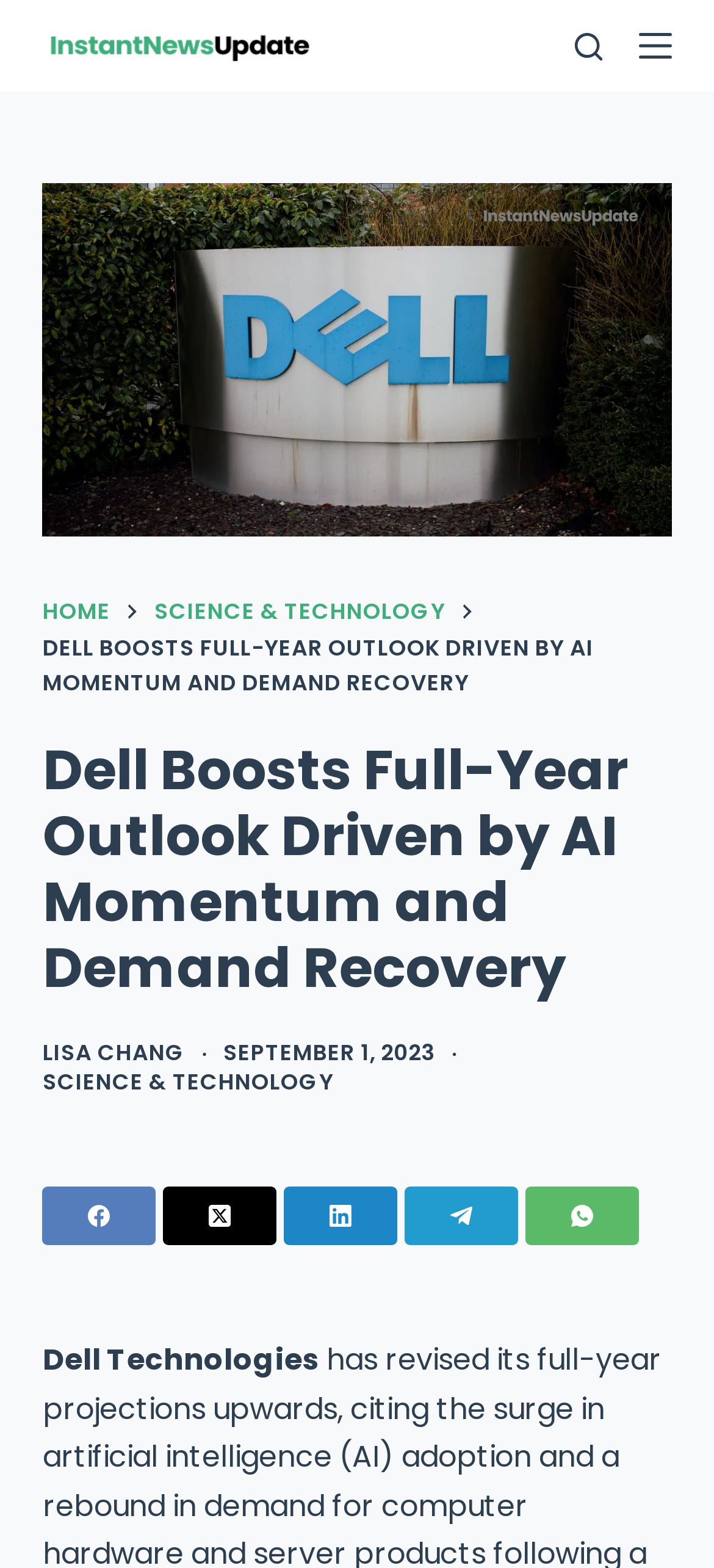Please identify the bounding box coordinates of the element's region that should be clicked to execute the following instruction: "View the article by Lisa Chang". The bounding box coordinates must be four float numbers between 0 and 1, i.e., [left, top, right, bottom].

[0.06, 0.661, 0.26, 0.681]